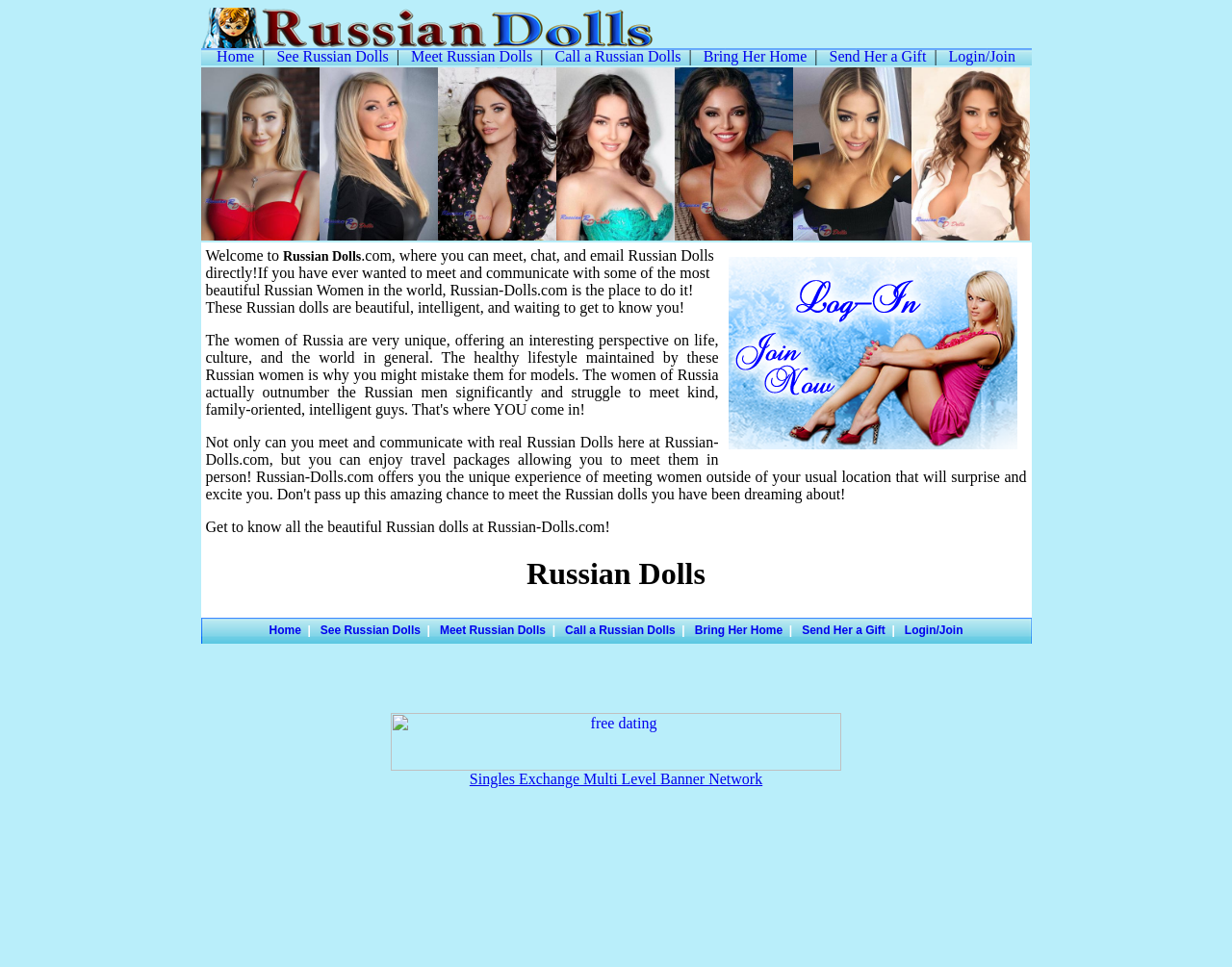Find the UI element described as: "Call a Russian Dolls" and predict its bounding box coordinates. Ensure the coordinates are four float numbers between 0 and 1, [left, top, right, bottom].

[0.459, 0.645, 0.548, 0.659]